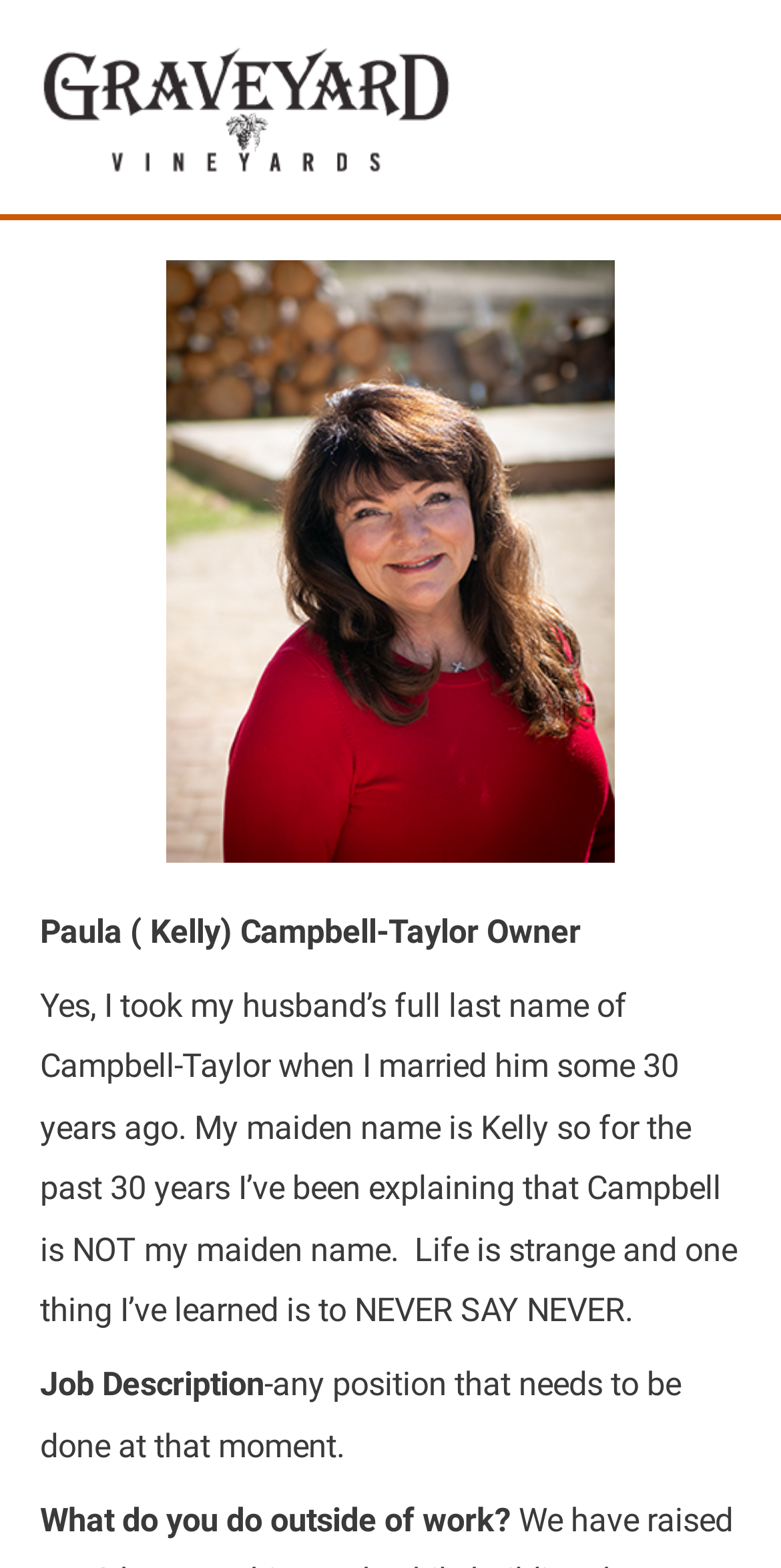What is the name of the vineyard?
Based on the image, provide your answer in one word or phrase.

Graveyard Vineyards